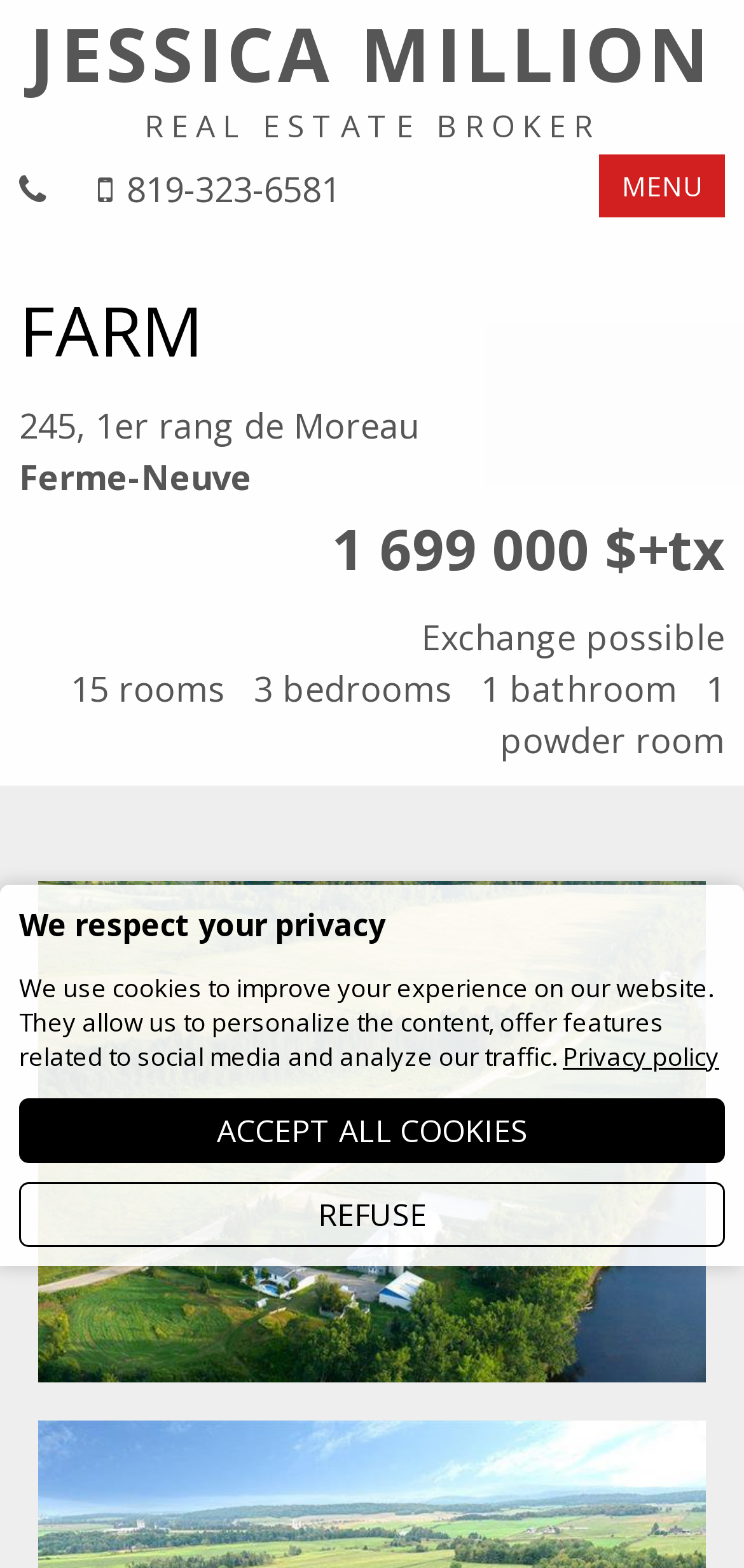Provide your answer in a single word or phrase: 
How many bedrooms does the farm have?

3